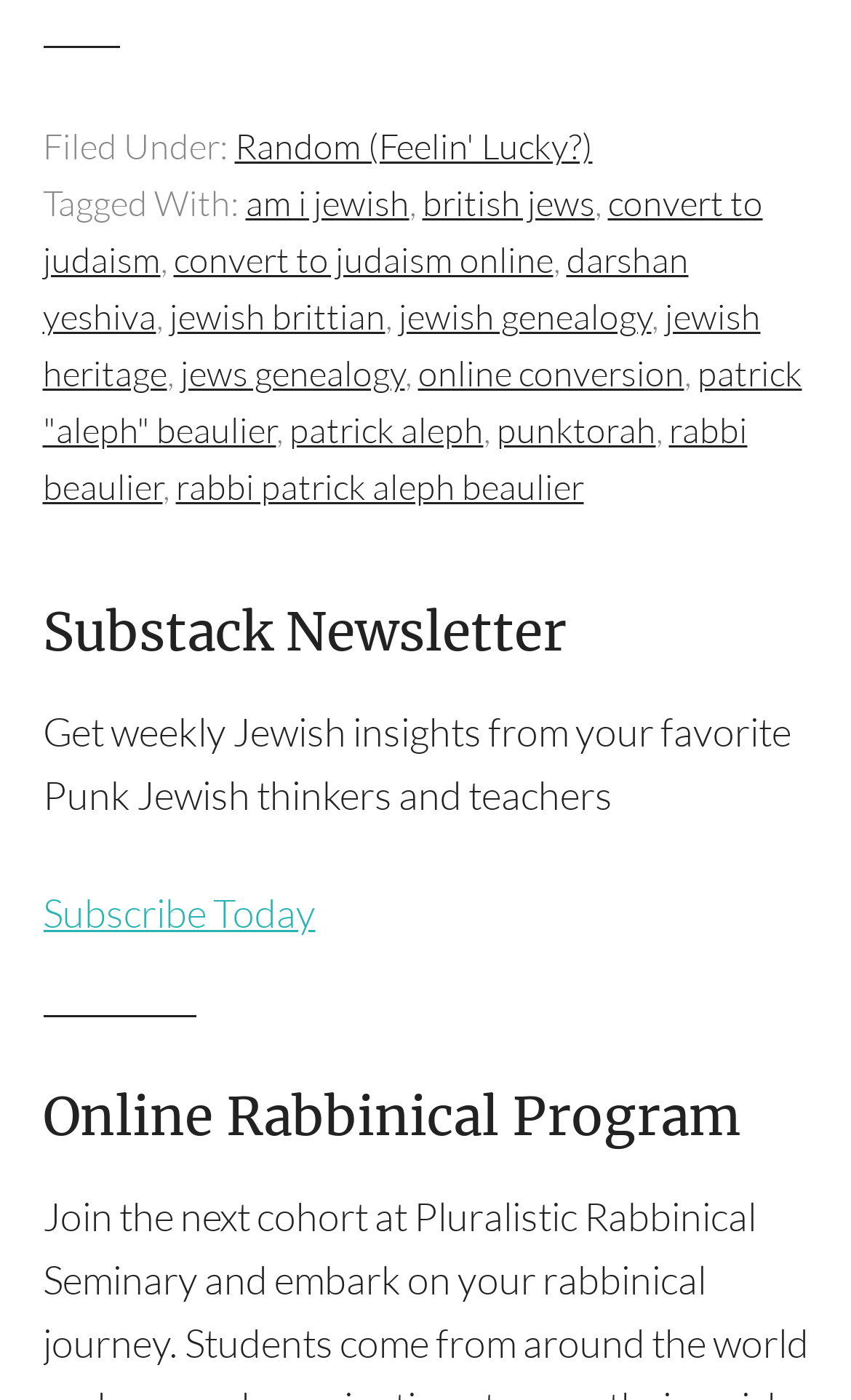Please find the bounding box coordinates of the element's region to be clicked to carry out this instruction: "Click on the 'Random (Feelin' Lucky?)' link".

[0.276, 0.089, 0.696, 0.121]